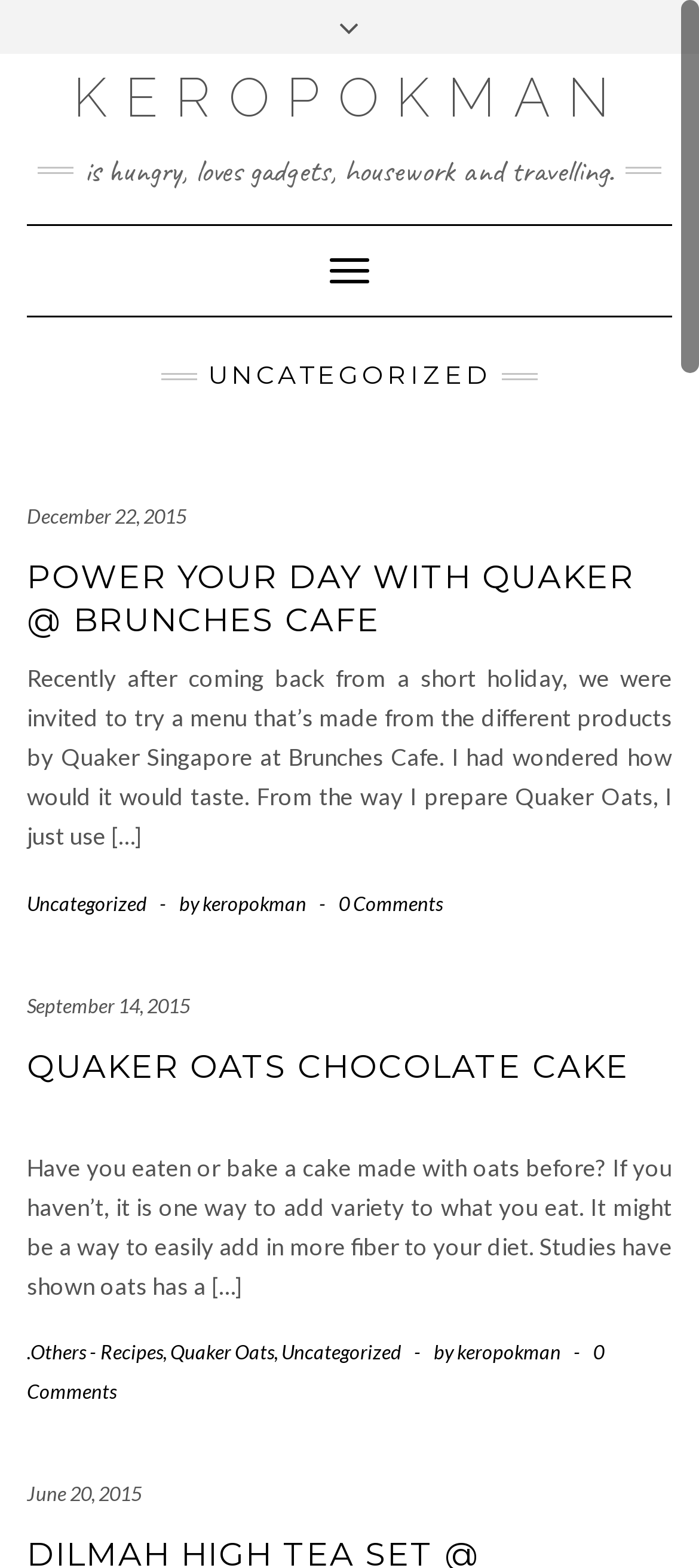Based on the image, please elaborate on the answer to the following question:
How many articles are on this page?

I counted the number of article titles on the webpage, which are 'POWER YOUR DAY WITH QUAKER @ BRUNCHES CAFE', 'QUAKER OATS CHOCOLATE CAKE', and an unnamed article with a date 'December 22, 2015'. Therefore, there are 3 articles on this page.